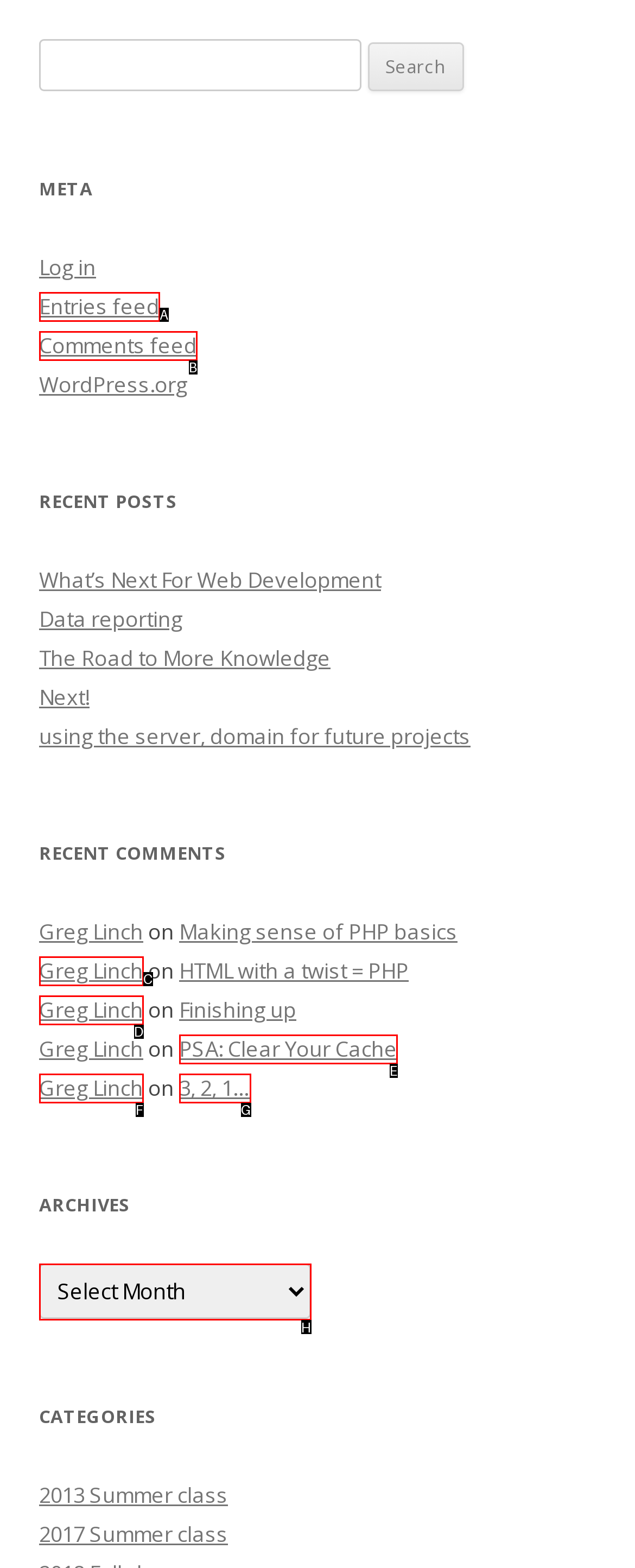Select the UI element that should be clicked to execute the following task: Select archives
Provide the letter of the correct choice from the given options.

H